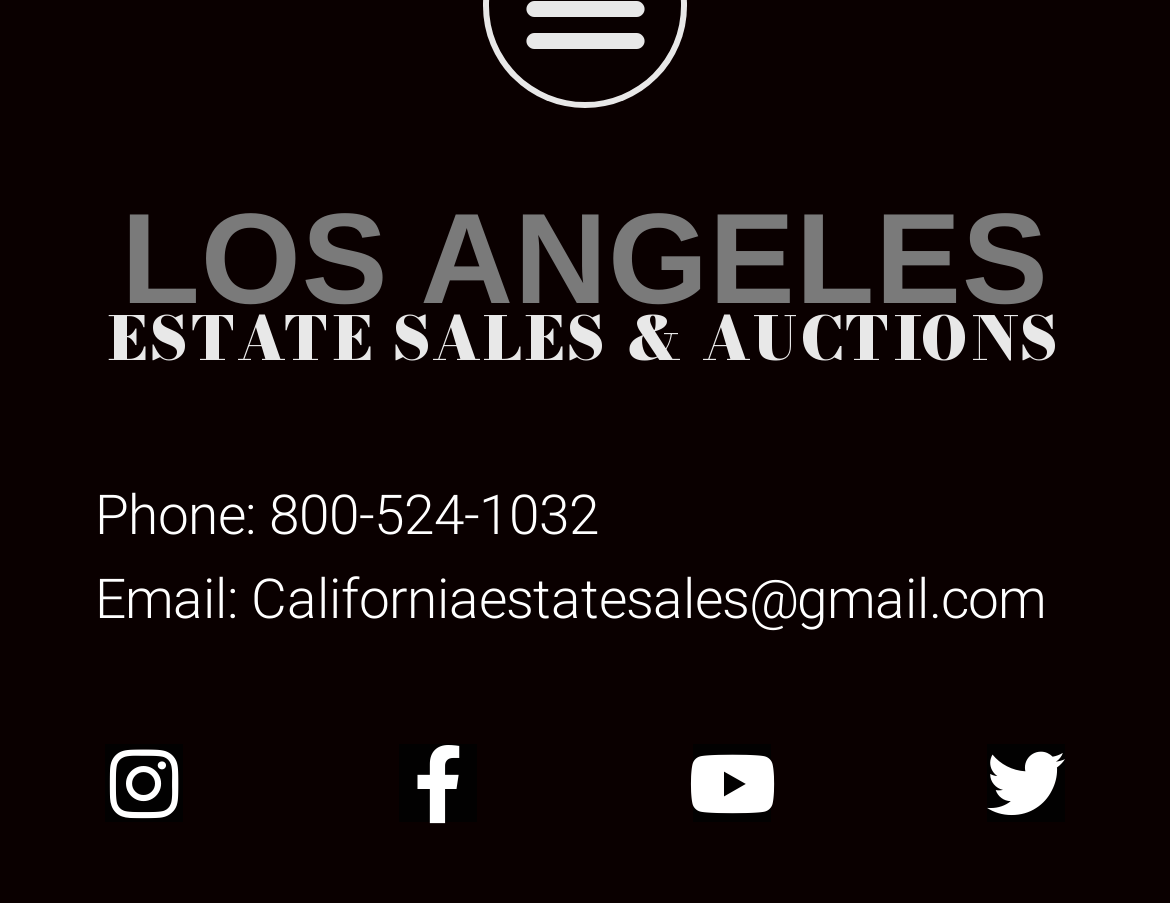Reply to the question with a single word or phrase:
What is the phone number of the estate sales and auctions?

800-524-1032